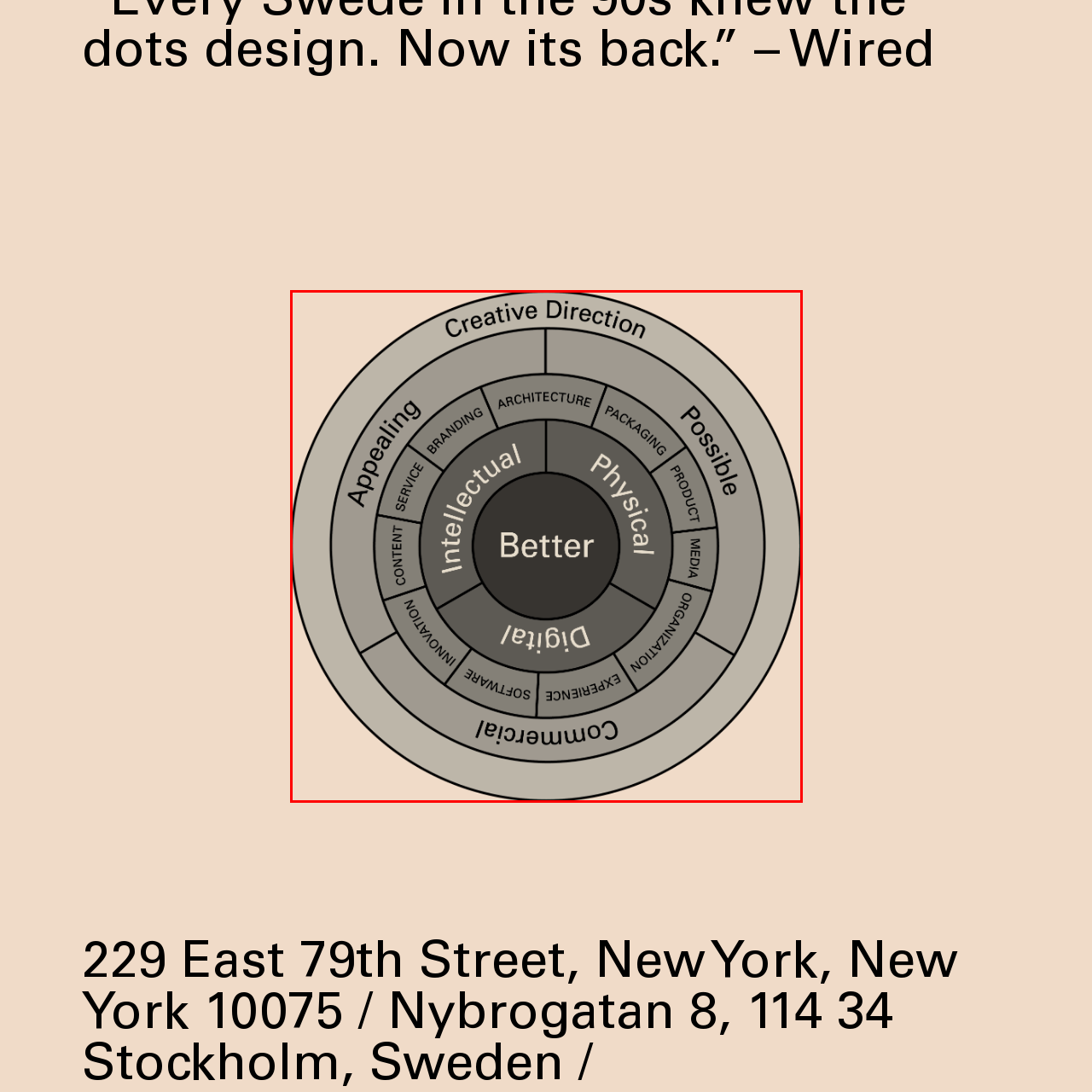Observe the image enclosed by the red rectangle, then respond to the question in one word or phrase:
What is included in the 'Physical' category?

Architecture, packaging